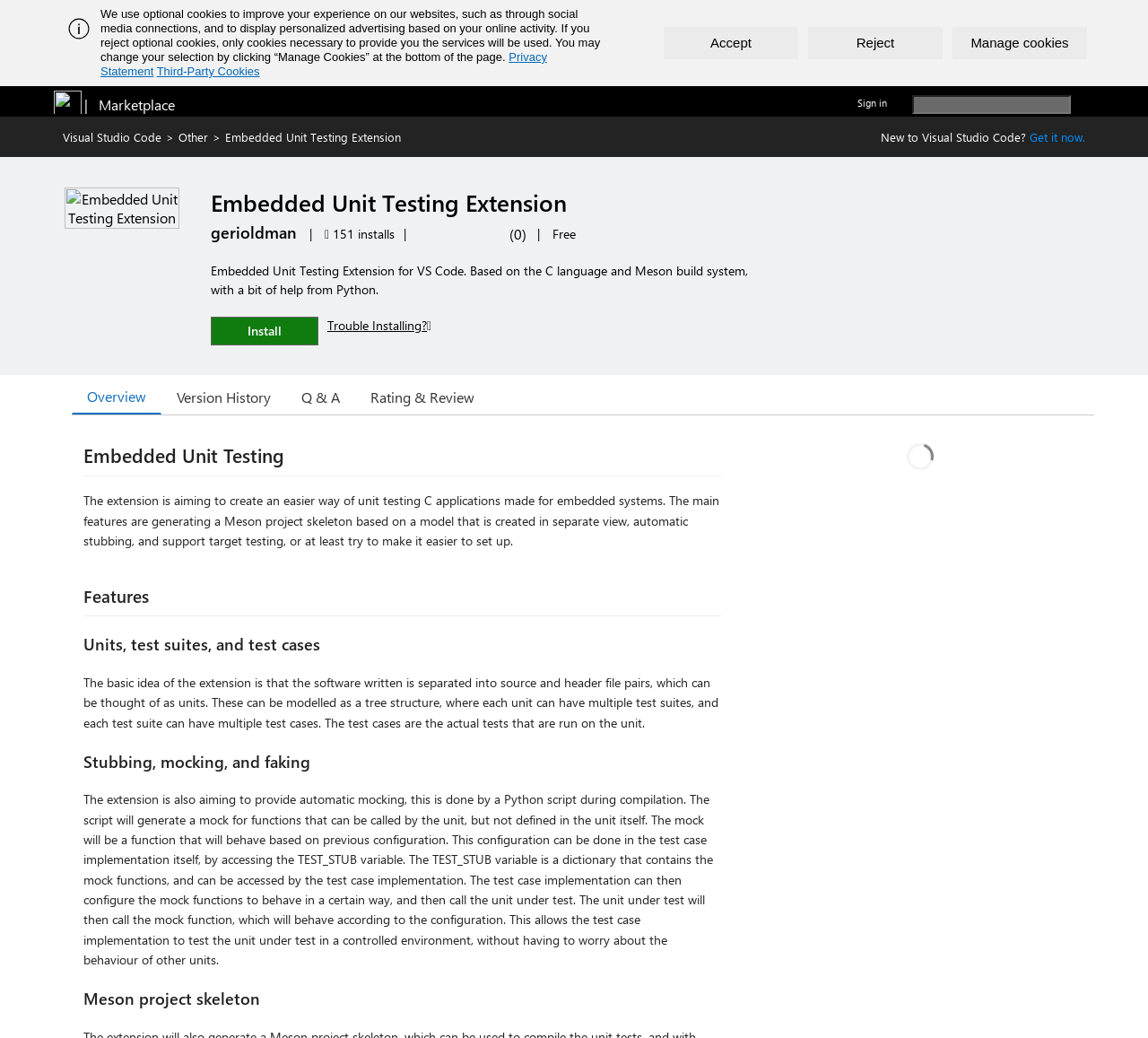Create an elaborate caption that covers all aspects of the webpage.

This webpage is about the Embedded Unit Testing Extension for Visual Studio Code. At the top, there is a notification bar with an alert message and a few buttons to manage cookies. Below the notification bar, there are two logos: the Visual Studio logo and the Marketplace logo. To the right of the logos, there is a search bar with a search button. 

On the left side of the page, there are several links, including "Sign in", "Visual Studio Code", and "Other". On the right side, there is a section with information about the extension, including its name, a short description, and the number of installations. There are also links to the publisher's page and user reviews.

Below this section, there is a description of the extension, which explains its purpose and main features. The extension is designed to make unit testing of C applications for embedded systems easier. It generates a Meson project skeleton, provides automatic stubbing, and supports target testing.

The page also lists the features of the extension, including units, test suites, and test cases, as well as stubbing, mocking, and faking. There are detailed descriptions of each feature, explaining how they work and how they can be used to test units in a controlled environment.

At the top of the page, there are several buttons to navigate to different sections, including "Overview", "Version History", "Q & A", and "Rating & Review".